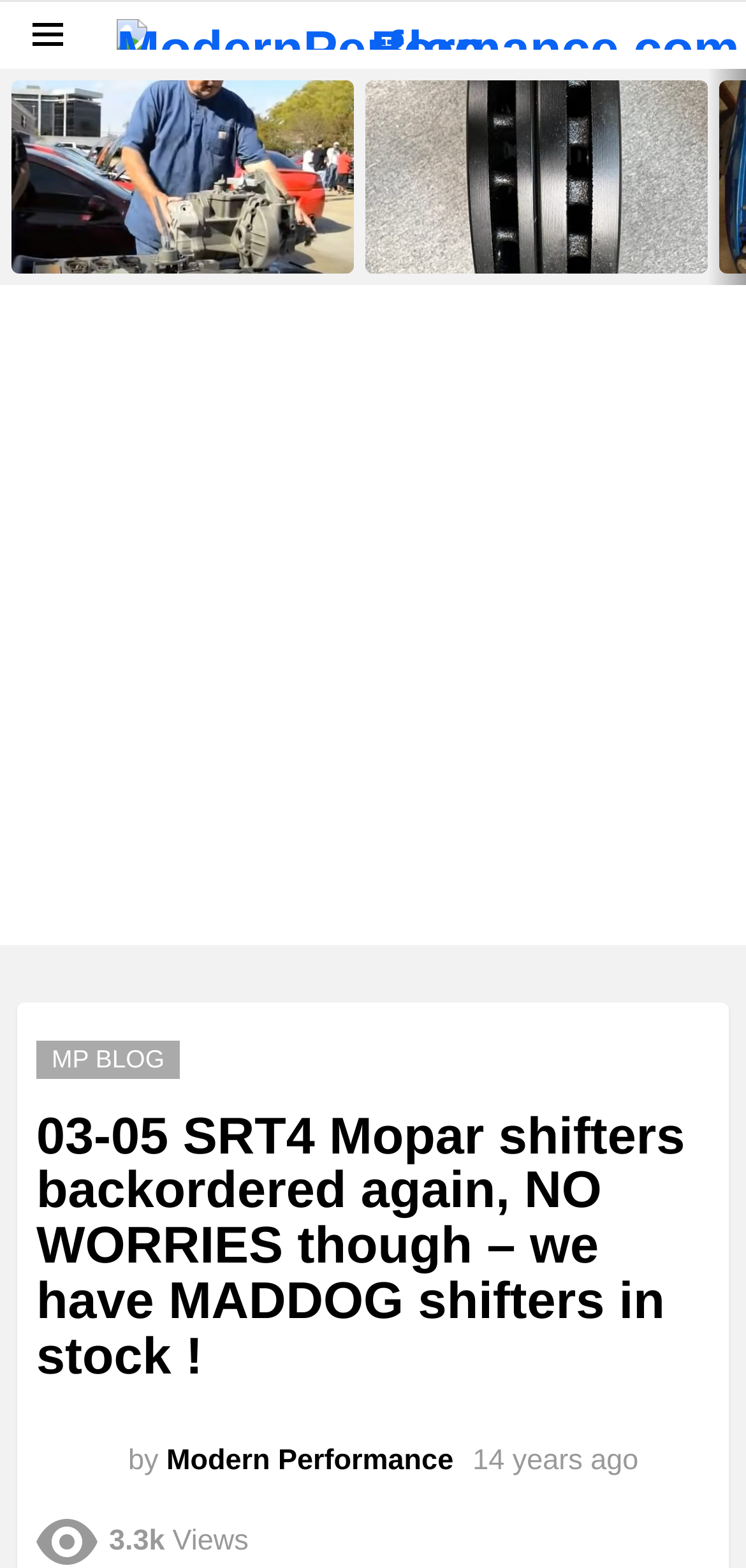Predict the bounding box of the UI element that fits this description: "Previous".

[0.0, 0.044, 0.051, 0.181]